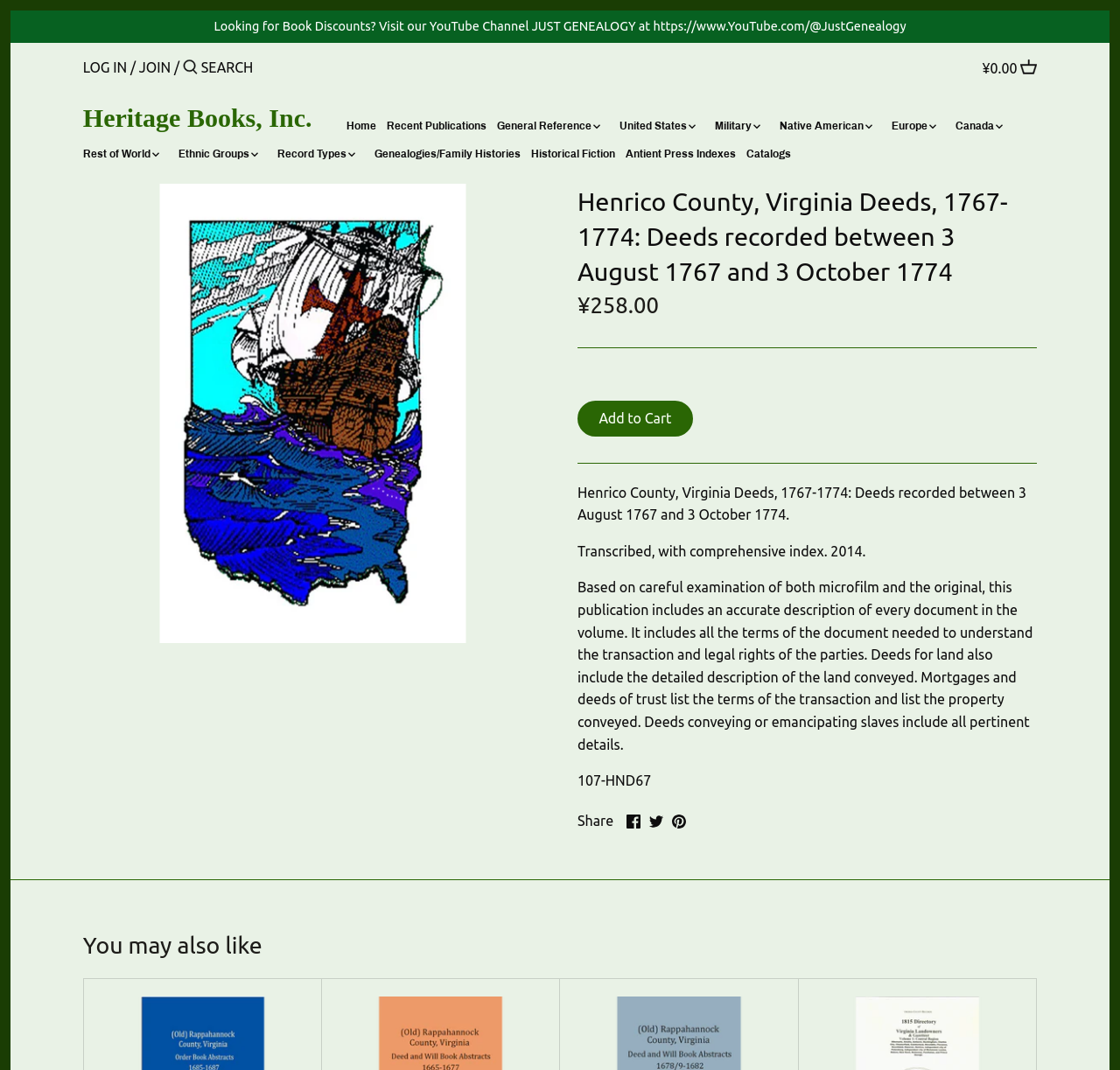Please locate the bounding box coordinates of the element that should be clicked to complete the given instruction: "go to home page".

[0.31, 0.108, 0.346, 0.132]